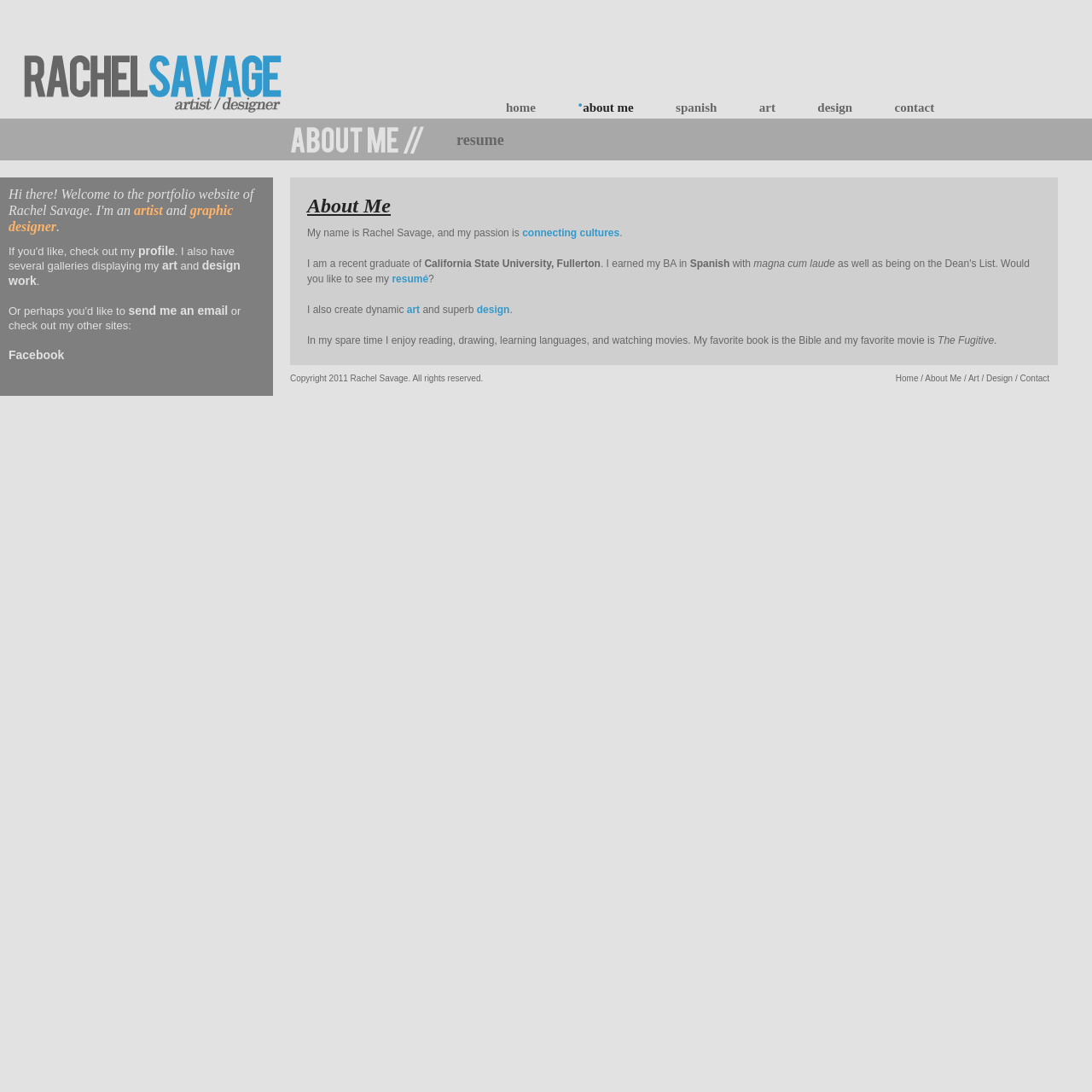Given the element description Design, specify the bounding box coordinates of the corresponding UI element in the format (top-left x, top-left y, bottom-right x, bottom-right y). All values must be between 0 and 1.

[0.749, 0.092, 0.781, 0.105]